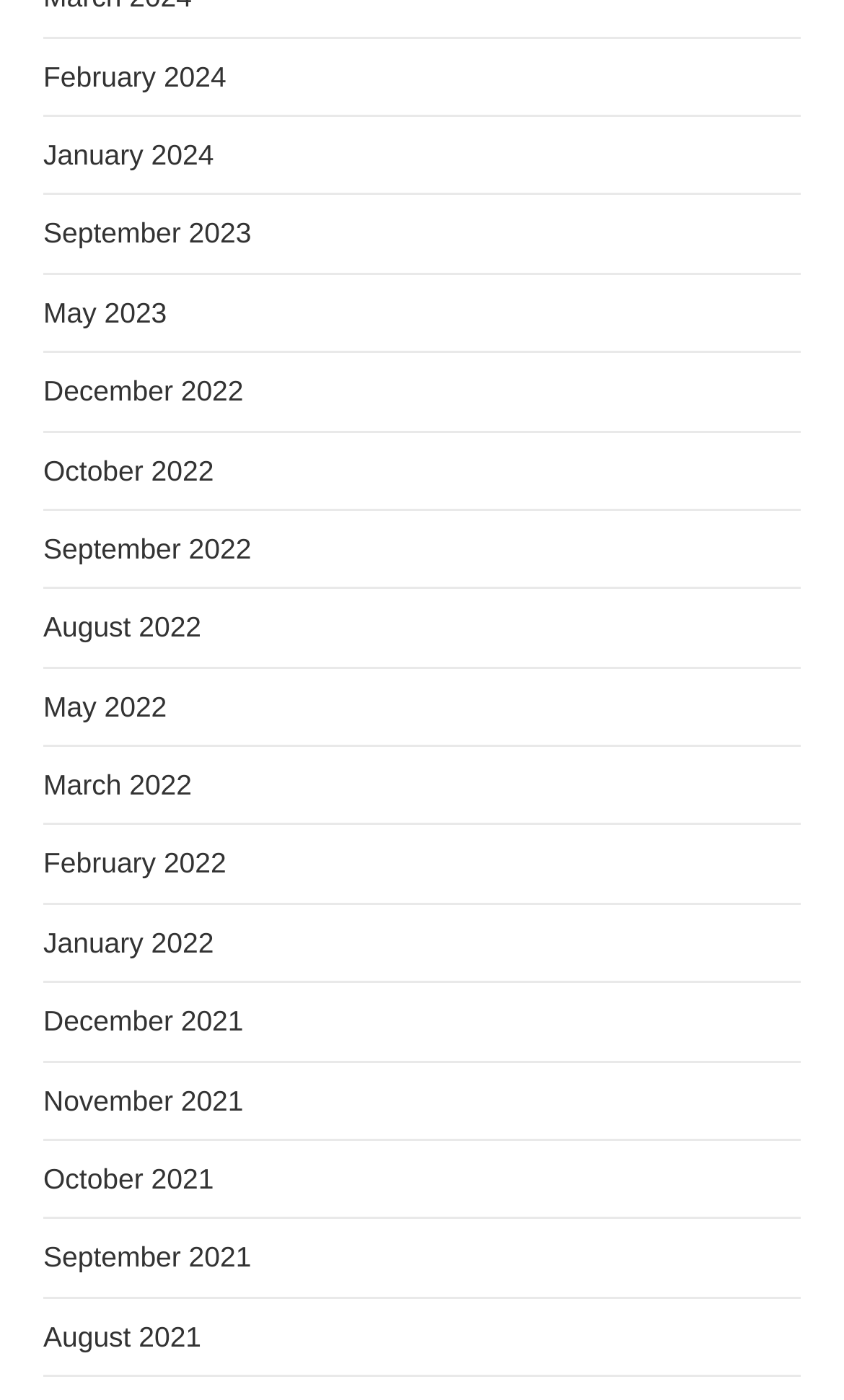Using the provided element description "March 2022", determine the bounding box coordinates of the UI element.

[0.051, 0.549, 0.227, 0.572]